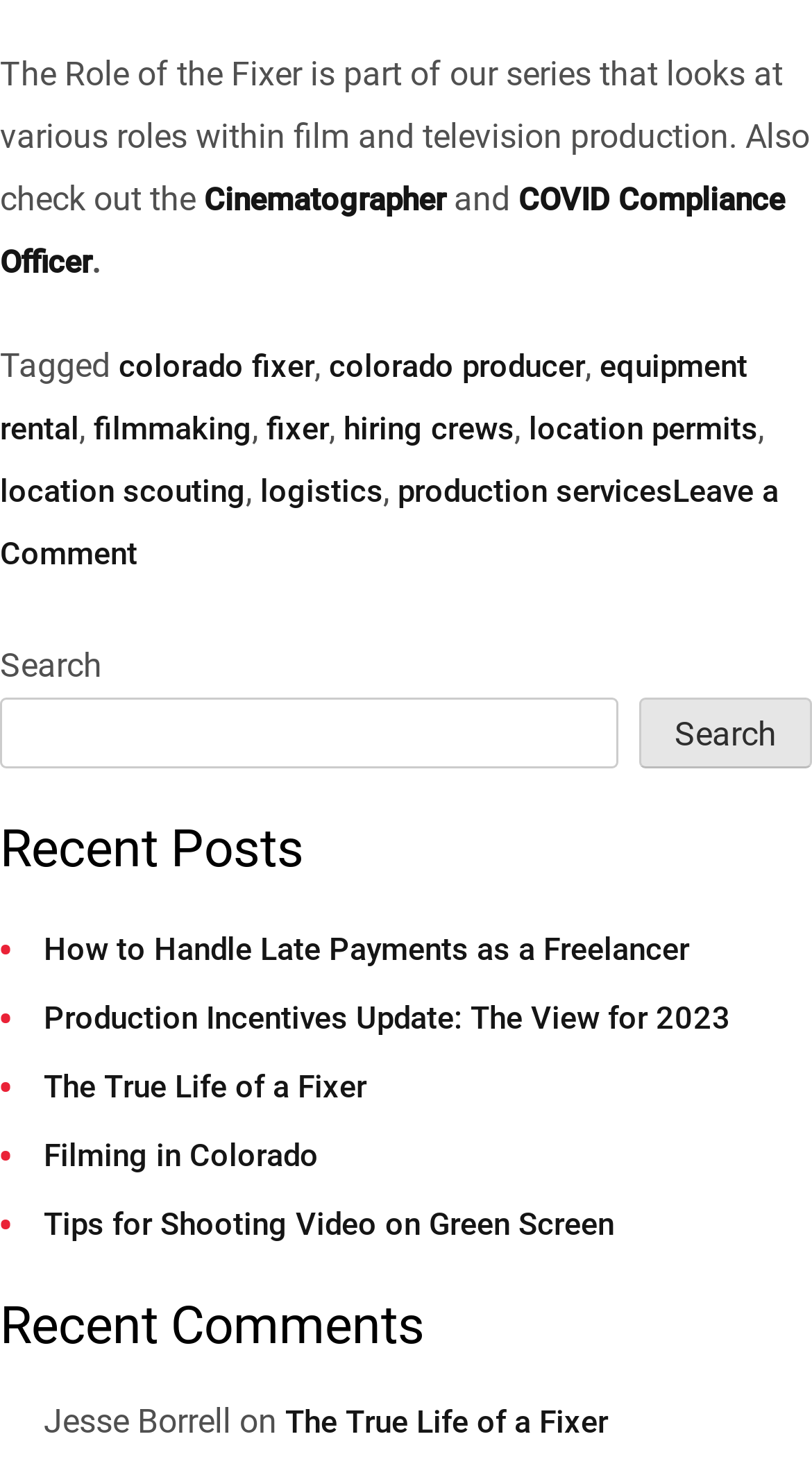Locate the UI element that matches the description From 2003 to 2012 in the webpage screenshot. Return the bounding box coordinates in the format (top-left x, top-left y, bottom-right x, bottom-right y), with values ranging from 0 to 1.

None